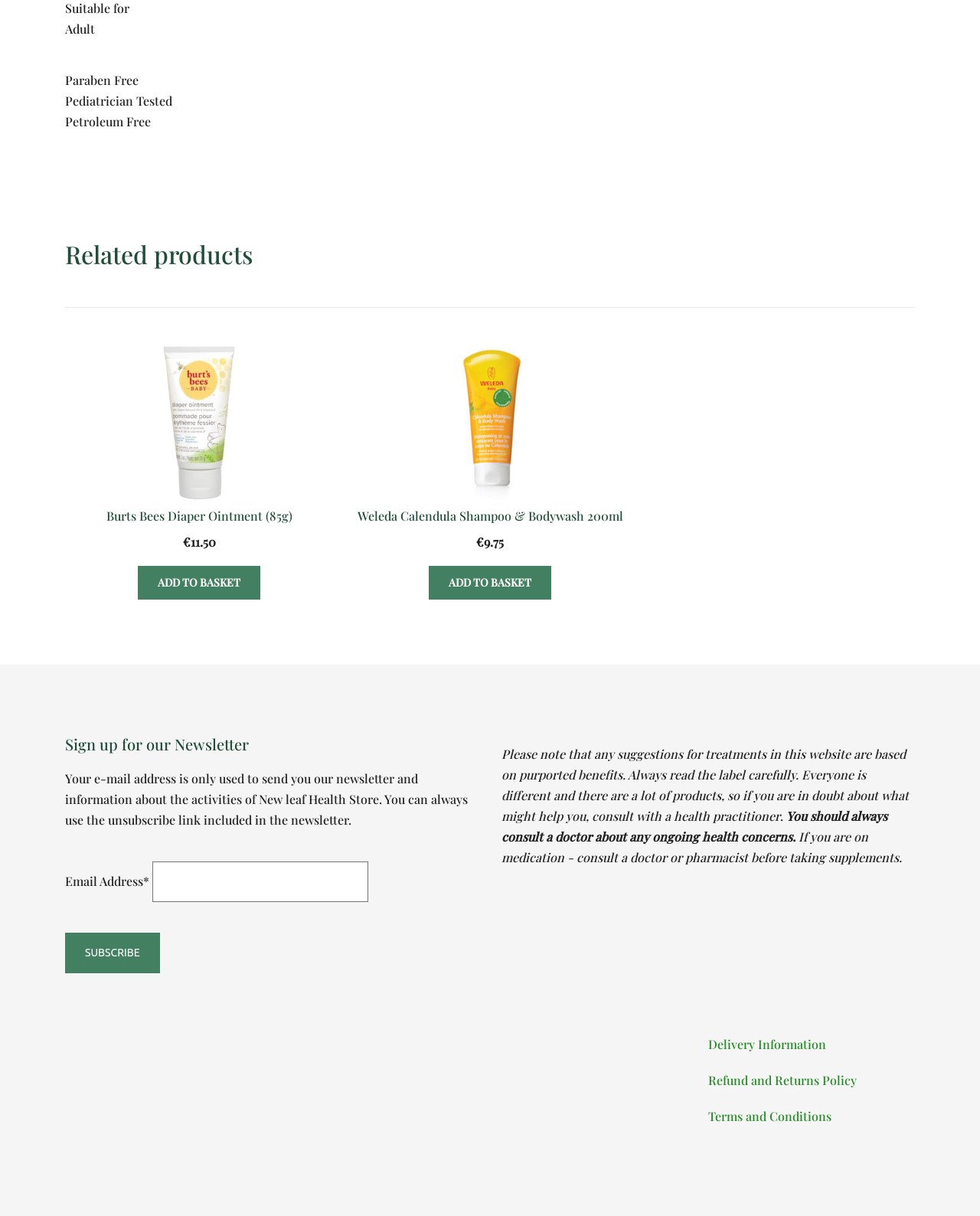Can you find the bounding box coordinates for the element to click on to achieve the instruction: "Add 'Burts Bees Diaper Ointment (85g)' to basket"?

[0.141, 0.466, 0.266, 0.493]